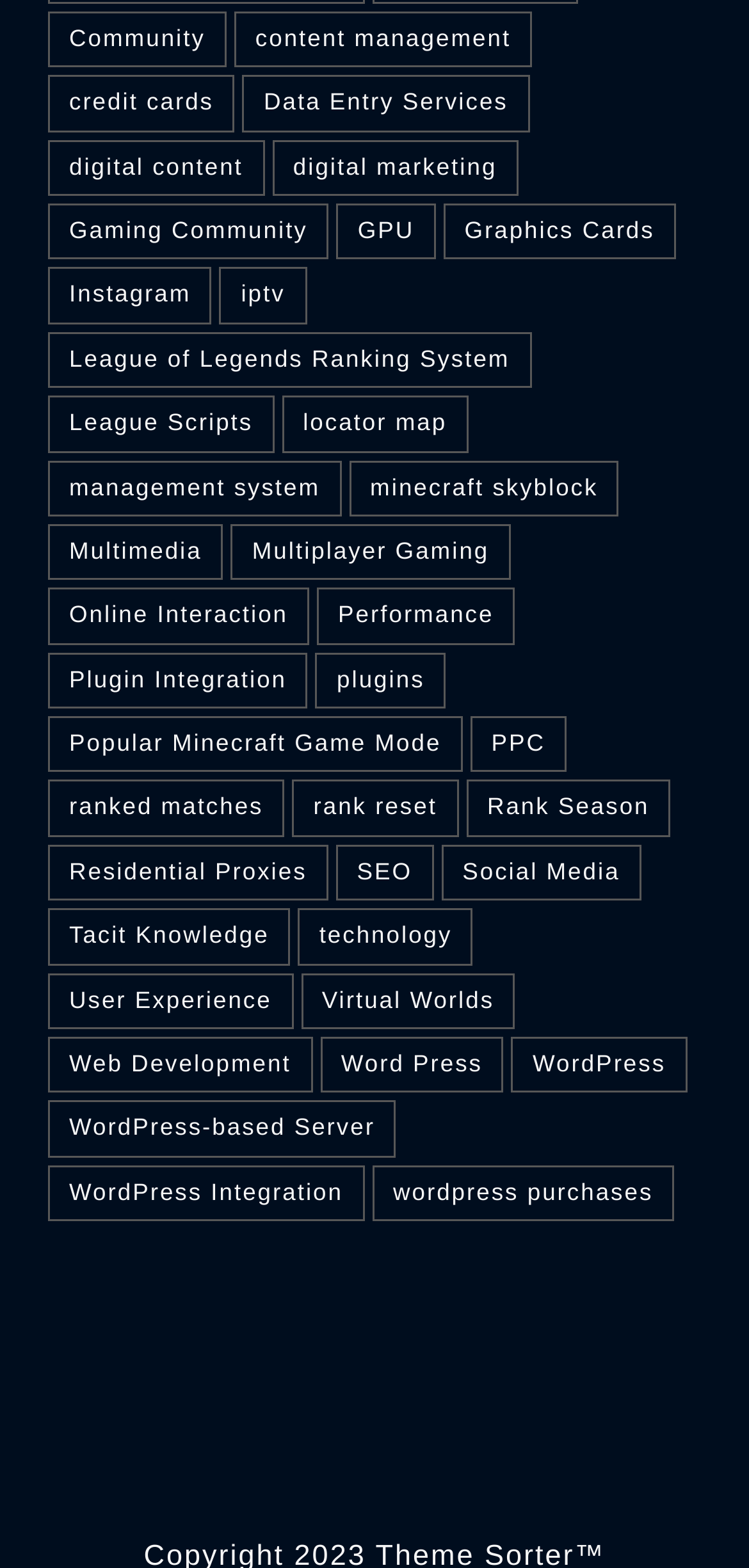What is the topic of the link at the bottom of the webpage?
Using the image, give a concise answer in the form of a single word or short phrase.

wordpress purchases